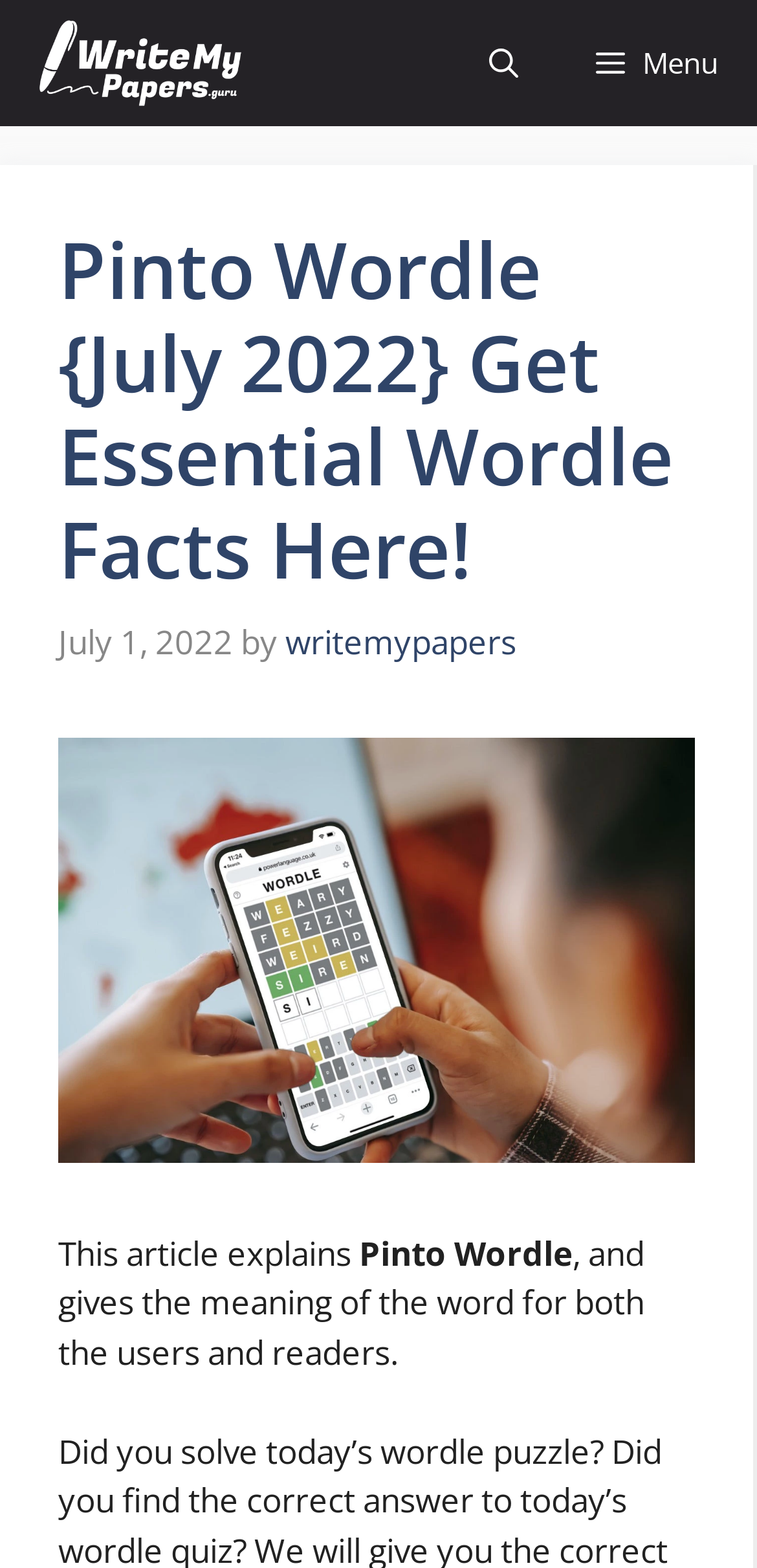Based on the provided description, "August 2019", find the bounding box of the corresponding UI element in the screenshot.

None